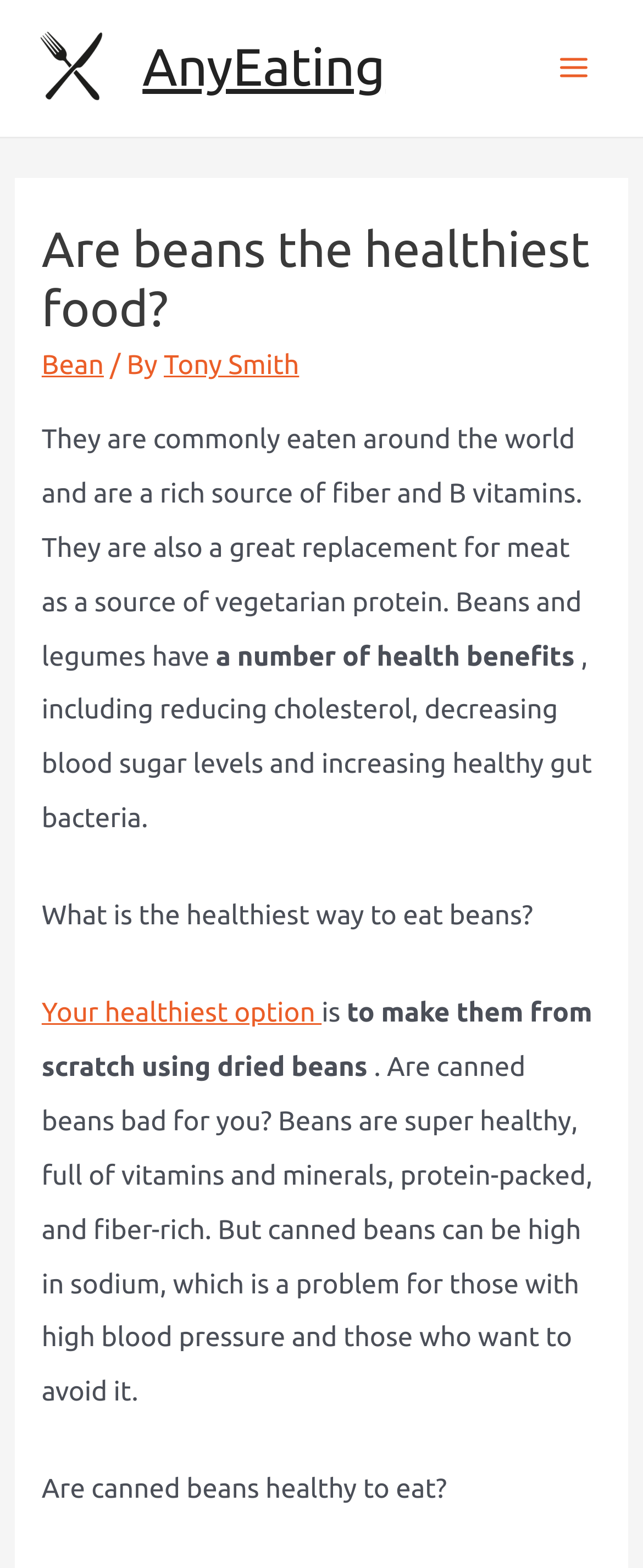What are beans a rich source of? Analyze the screenshot and reply with just one word or a short phrase.

fiber and B vitamins